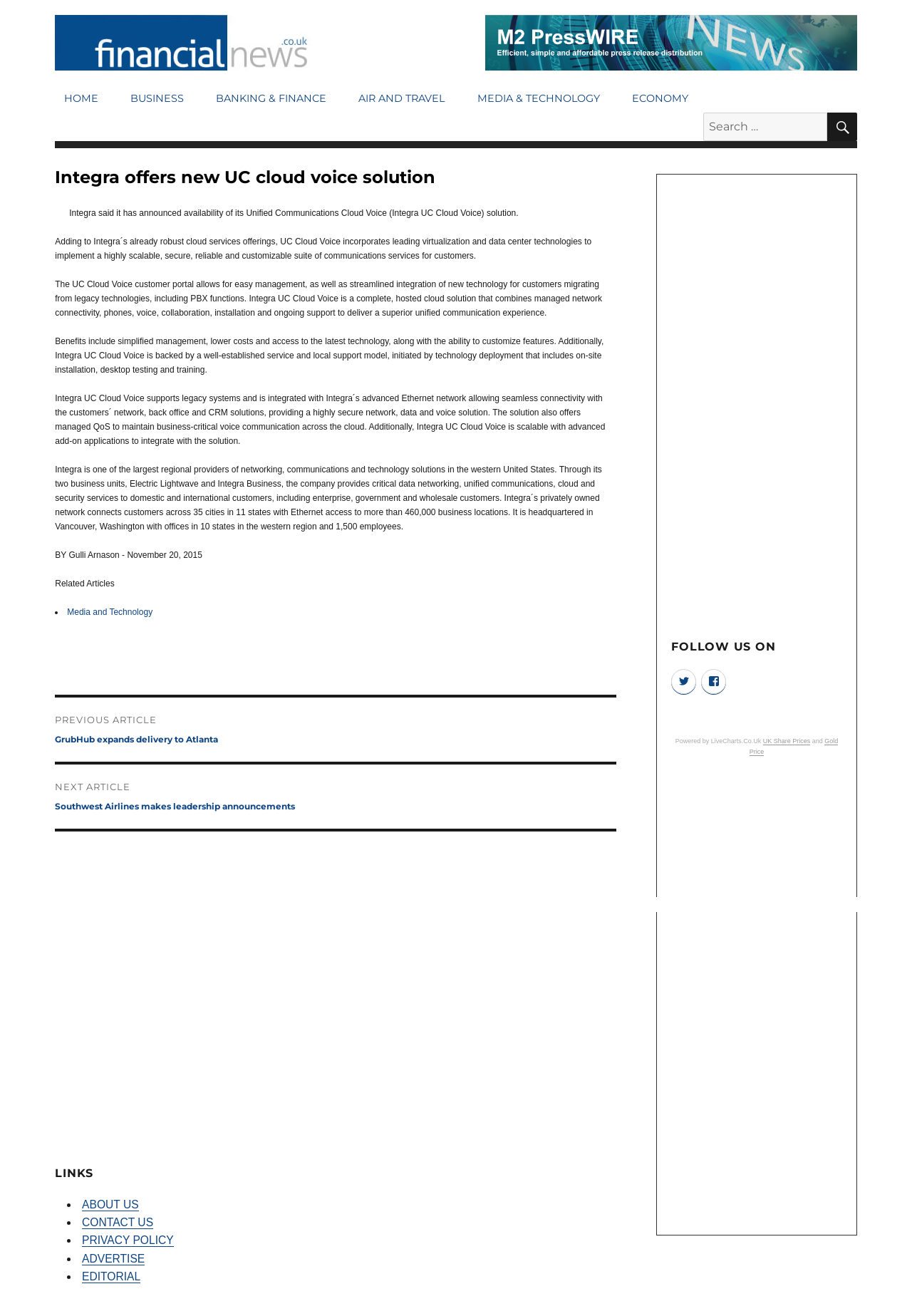Please give a succinct answer to the question in one word or phrase:
What is the date of the article?

November 20, 2015